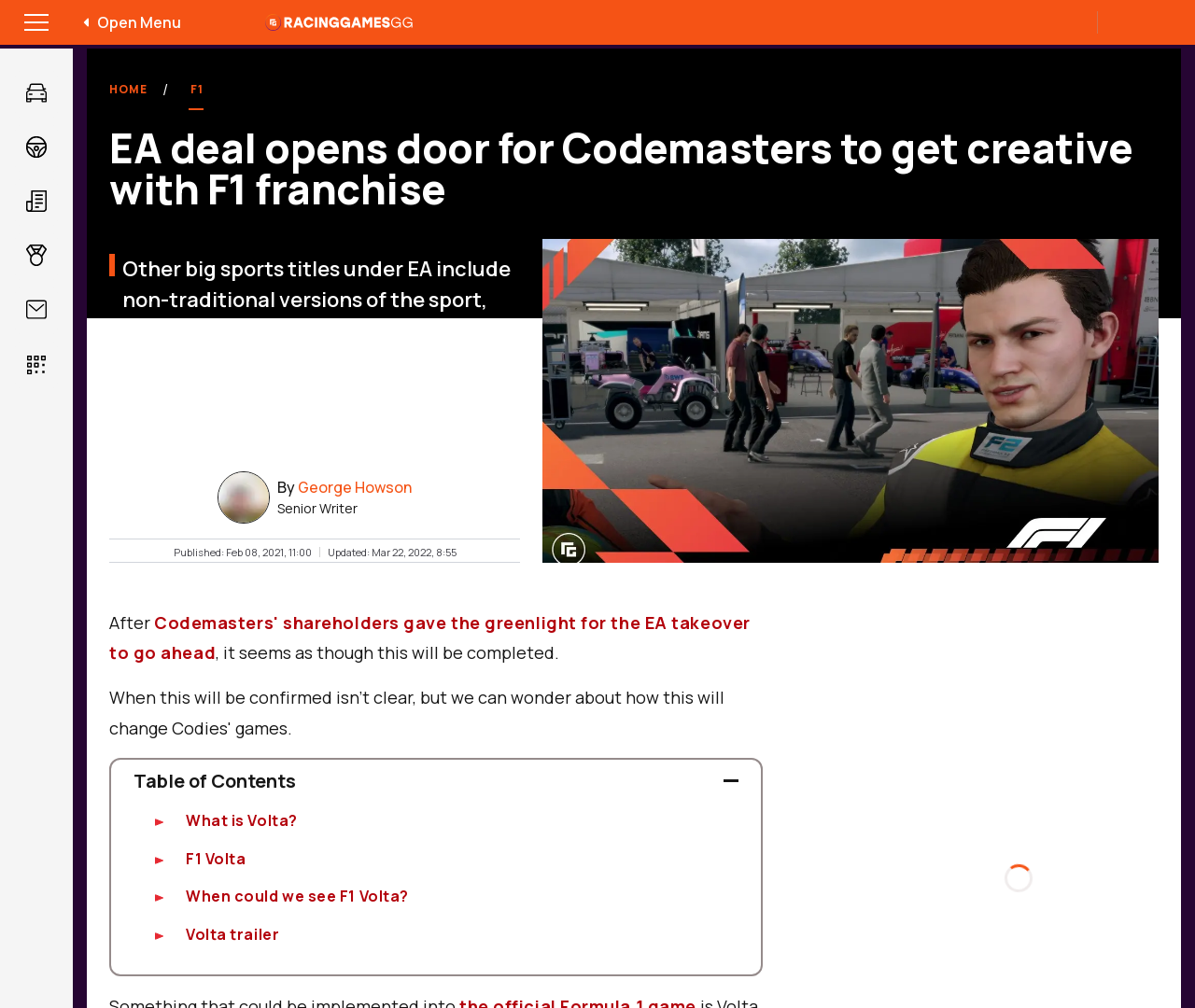Please identify the bounding box coordinates for the region that you need to click to follow this instruction: "Open the menu".

[0.0, 0.0, 0.062, 0.044]